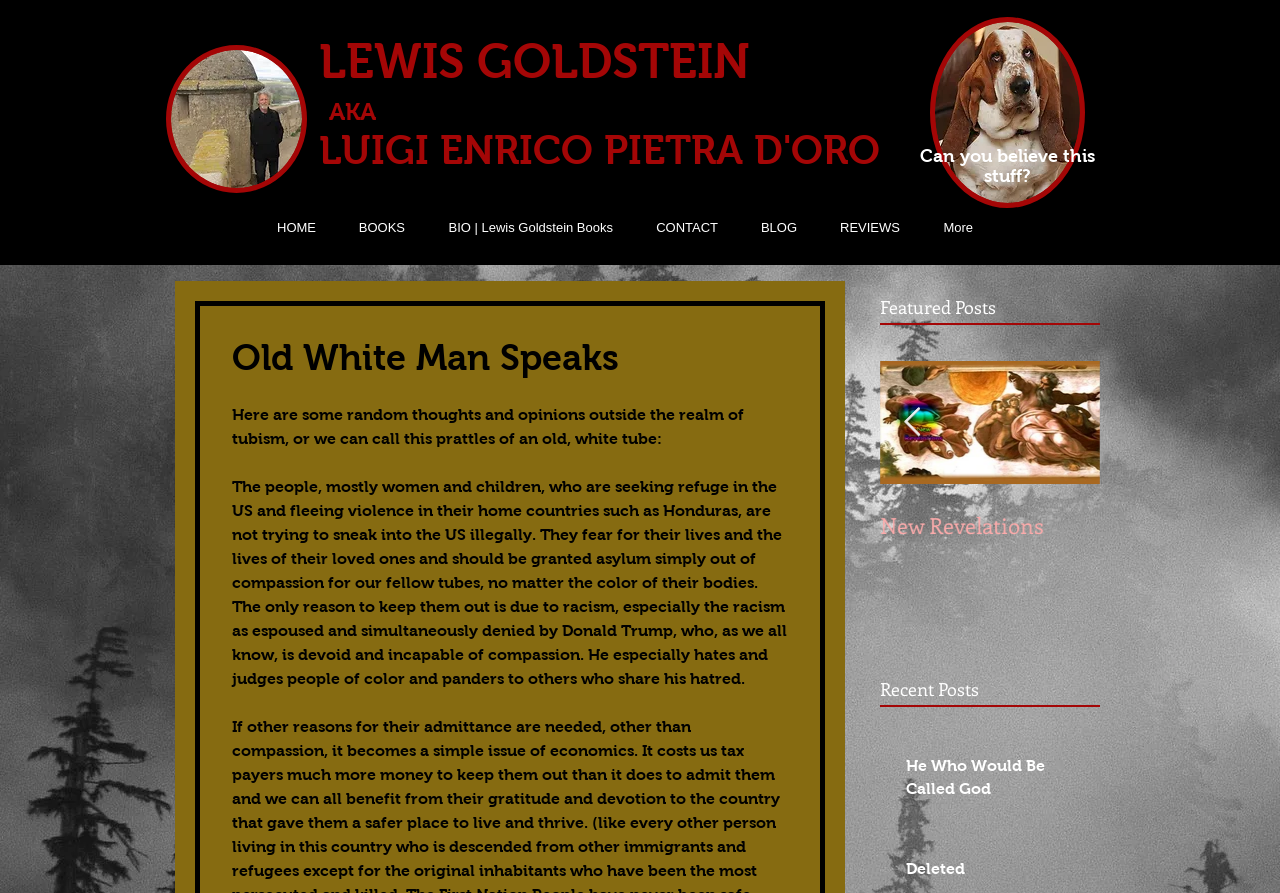Specify the bounding box coordinates of the area to click in order to follow the given instruction: "Go to the previous item."

[0.705, 0.456, 0.72, 0.49]